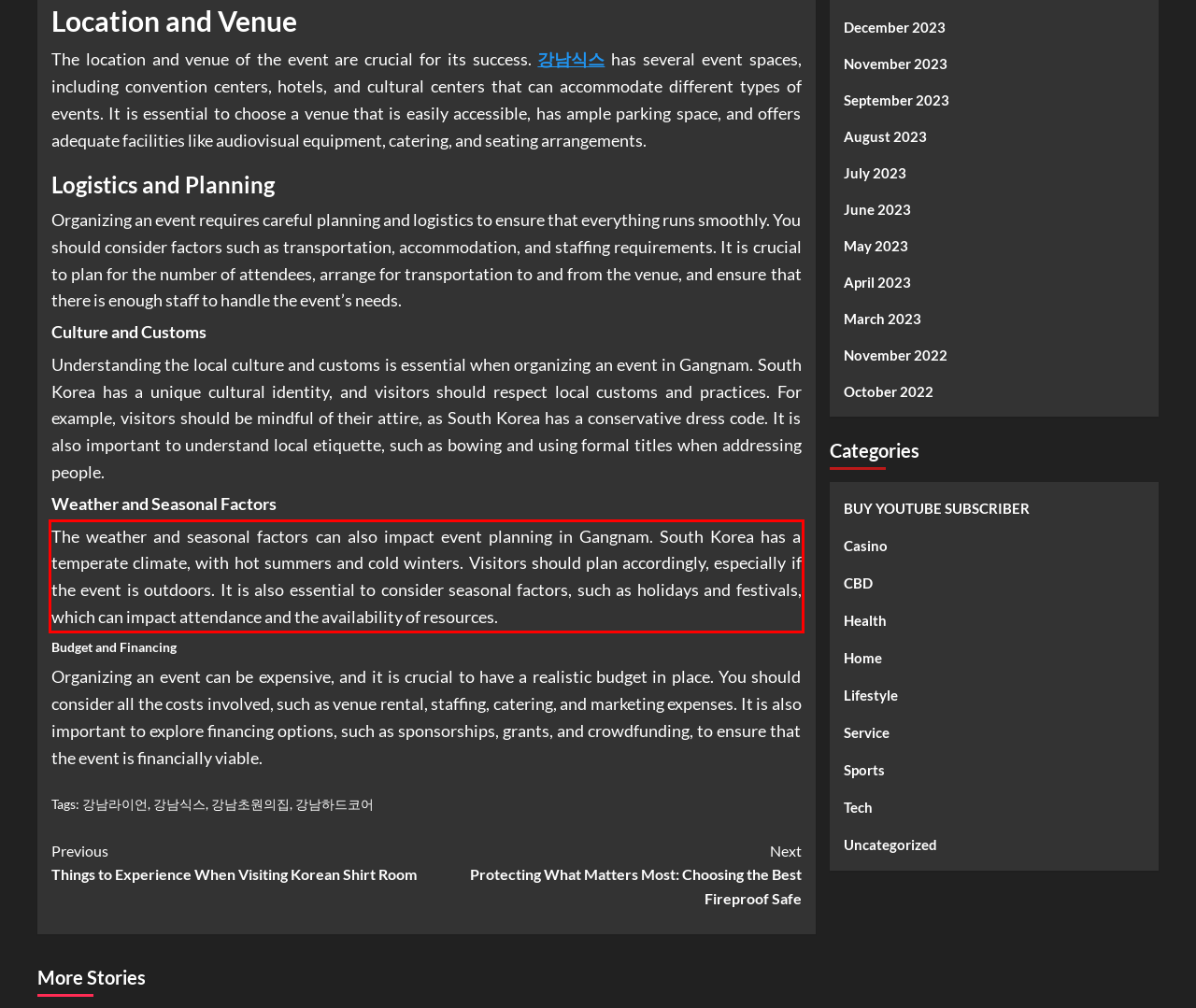Please perform OCR on the text within the red rectangle in the webpage screenshot and return the text content.

The weather and seasonal factors can also impact event planning in Gangnam. South Korea has a temperate climate, with hot summers and cold winters. Visitors should plan accordingly, especially if the event is outdoors. It is also essential to consider seasonal factors, such as holidays and festivals, which can impact attendance and the availability of resources.